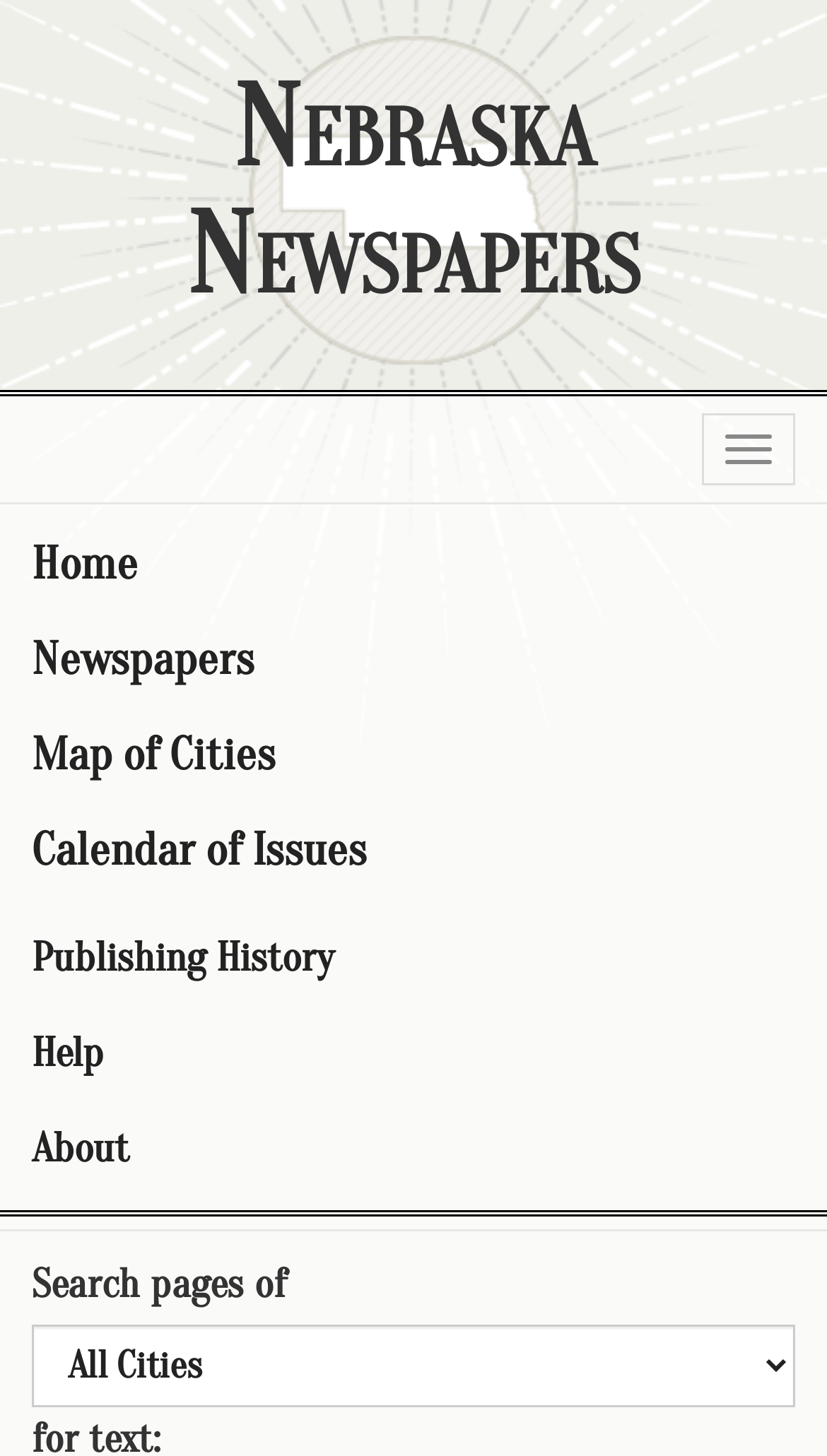Use a single word or phrase to answer this question: 
What is the name of the newspaper on this page?

The Omaha guide